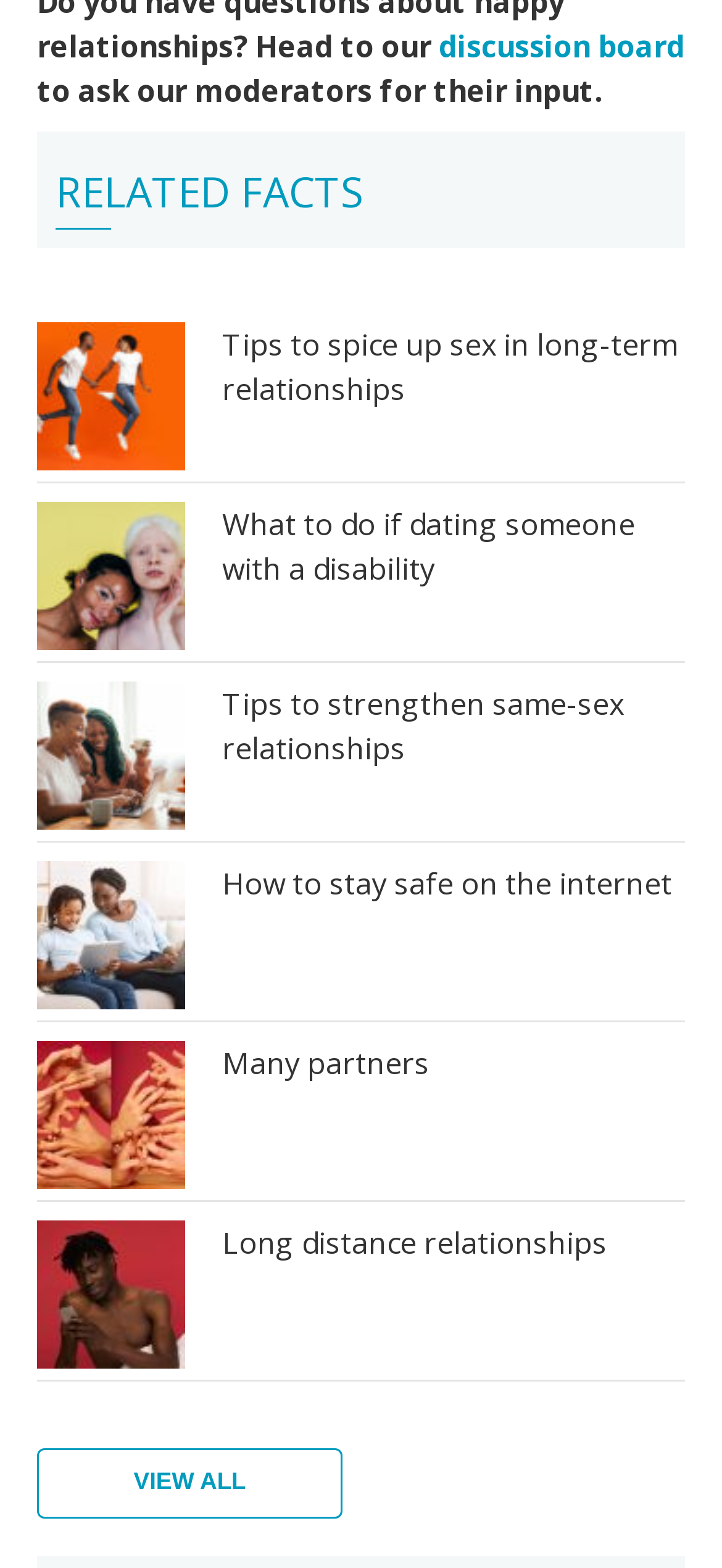Please give a succinct answer to the question in one word or phrase:
What is the topic of the first link under 'RELATED FACTS'?

Couple young man and woman